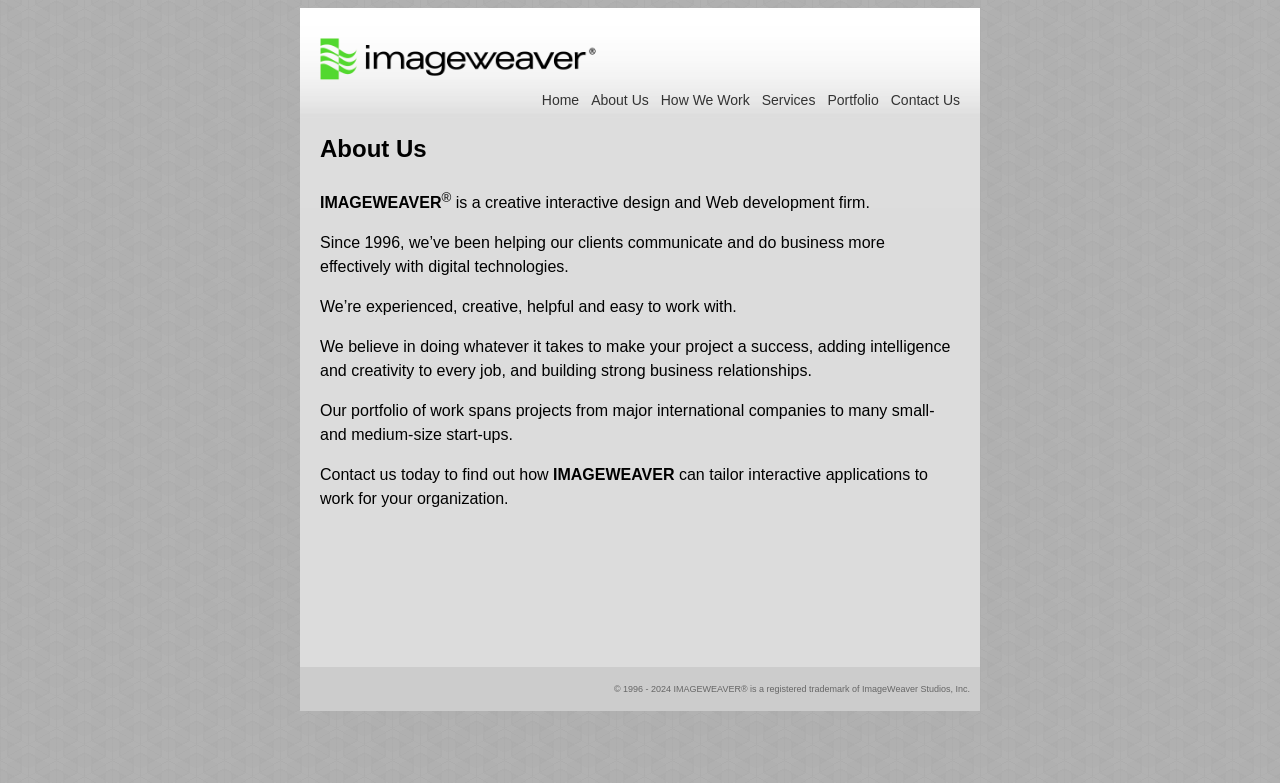Based on the image, give a detailed response to the question: What is the purpose of ImageWeaver's interactive applications?

According to the webpage, ImageWeaver 'can tailor interactive applications to work for your organization.' This suggests that the purpose of their interactive applications is to benefit the organization that uses them.